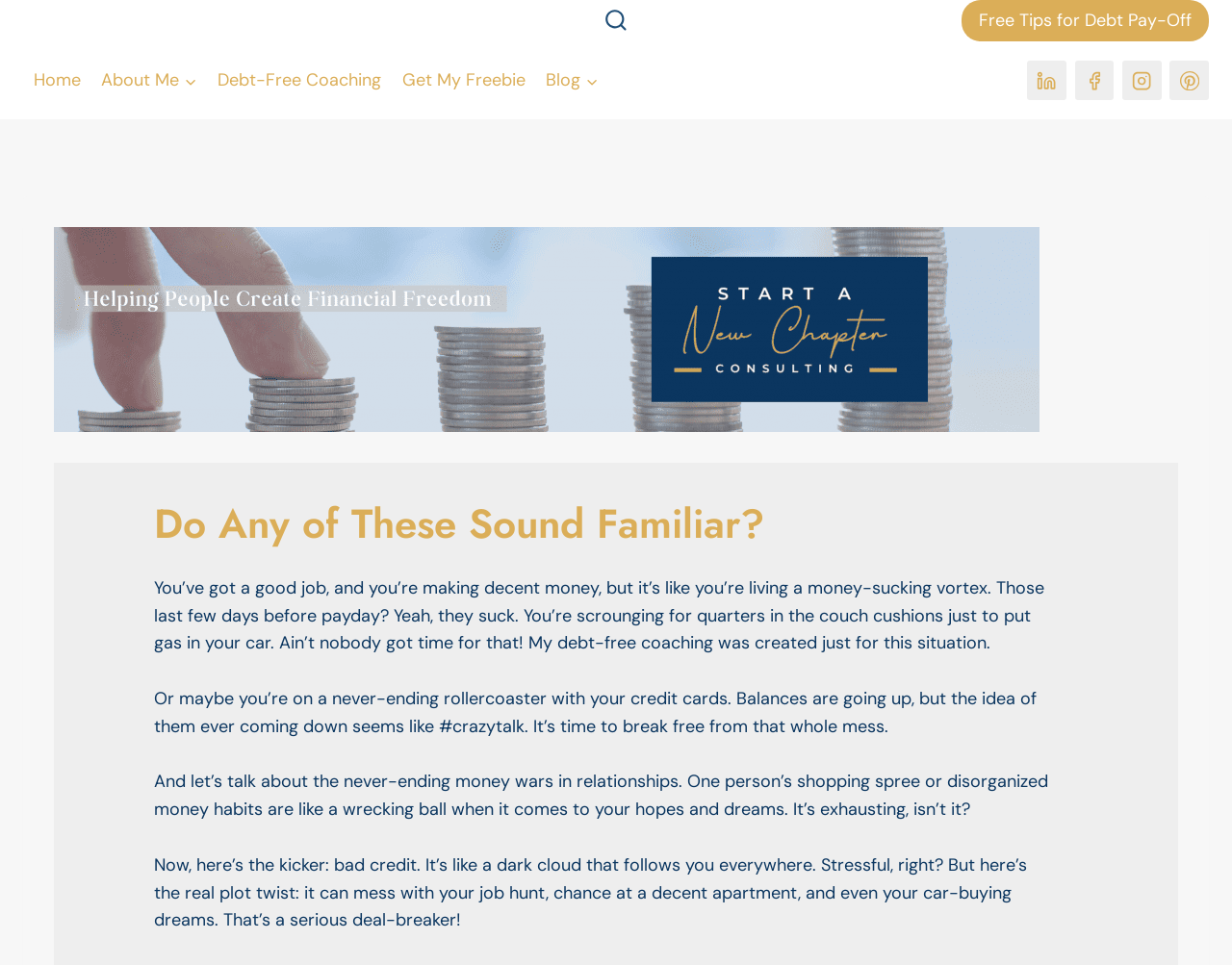Find the bounding box coordinates of the element you need to click on to perform this action: 'View search form'. The coordinates should be represented by four float values between 0 and 1, in the format [left, top, right, bottom].

[0.483, 0.0, 0.517, 0.044]